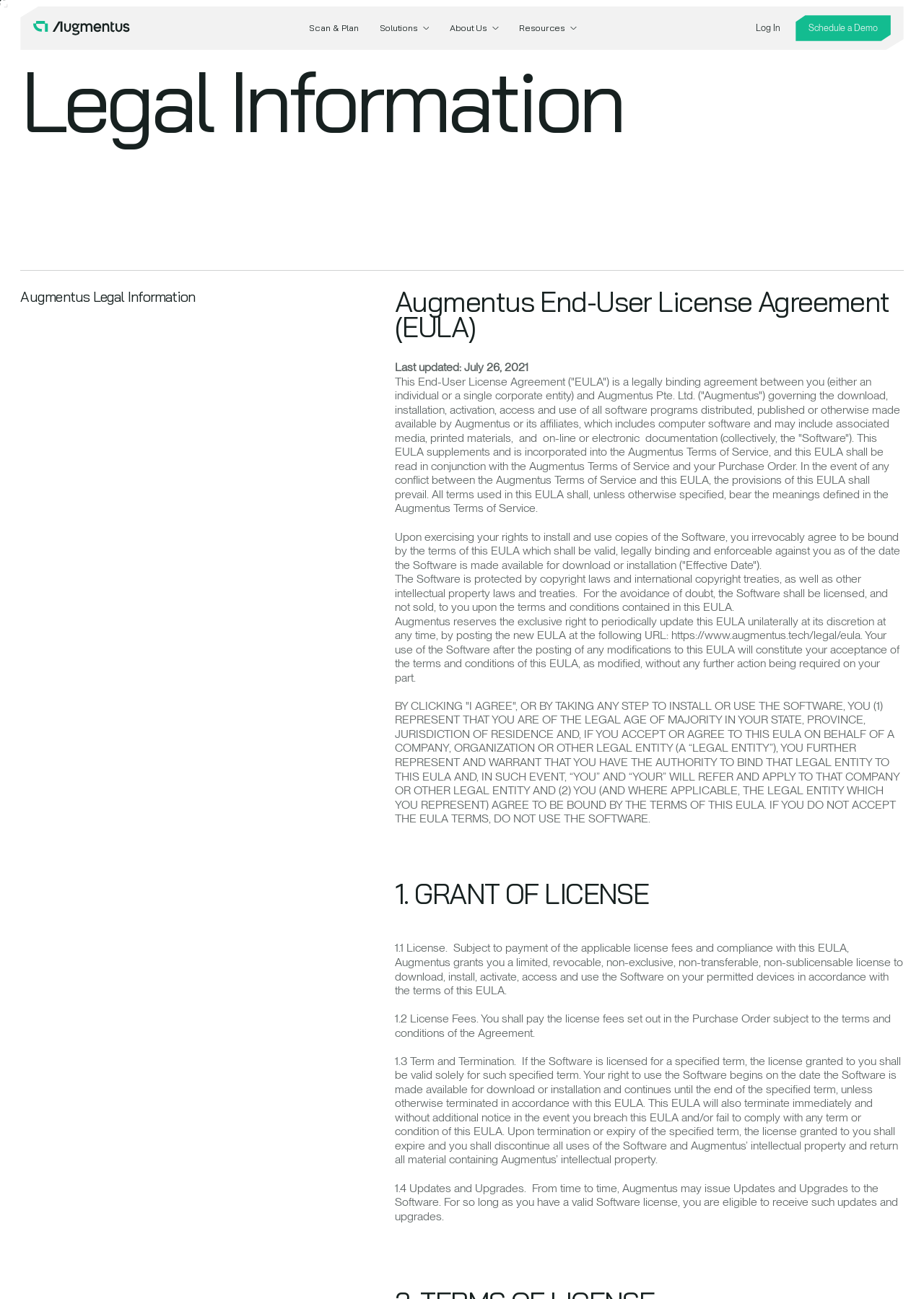Given the description "About Us", determine the bounding box of the corresponding UI element.

[0.487, 0.017, 0.54, 0.027]